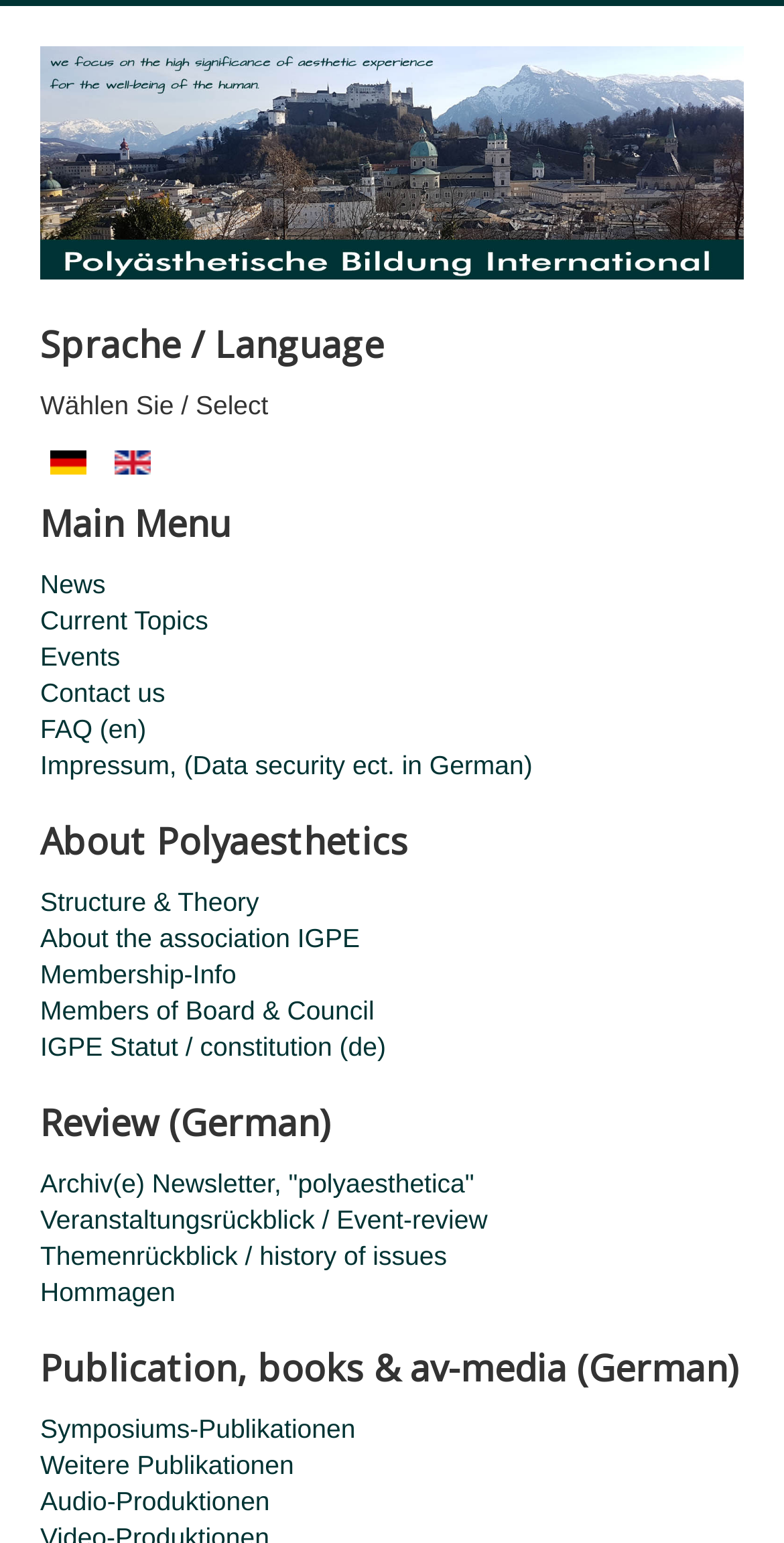Please mark the bounding box coordinates of the area that should be clicked to carry out the instruction: "View Symposiums-Publikationen".

[0.051, 0.915, 0.949, 0.938]